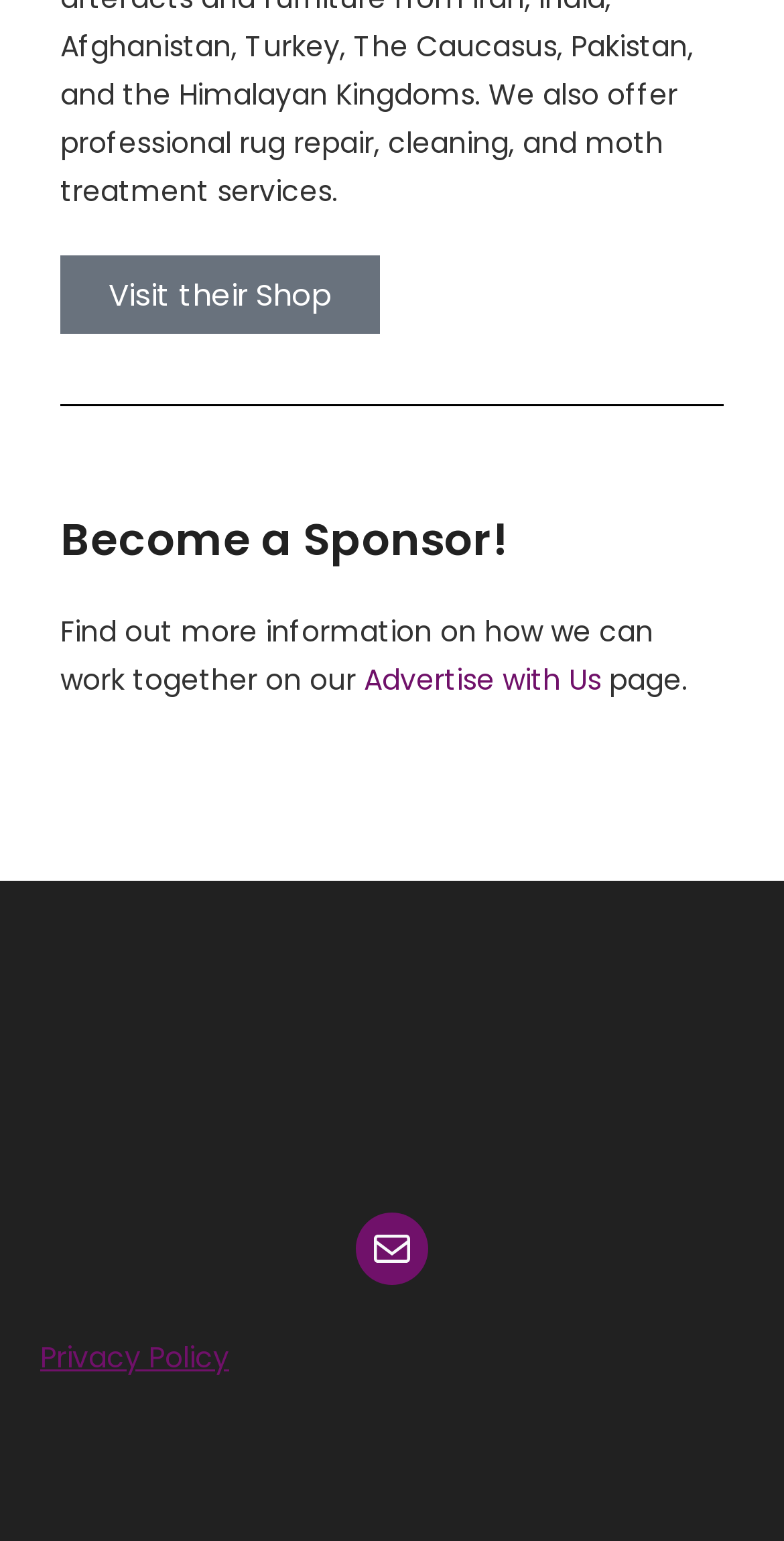Give a one-word or phrase response to the following question: What is the relationship between the 'Visit their Shop' link and the 'Become a Sponsor!' heading?

They are related to sponsorship